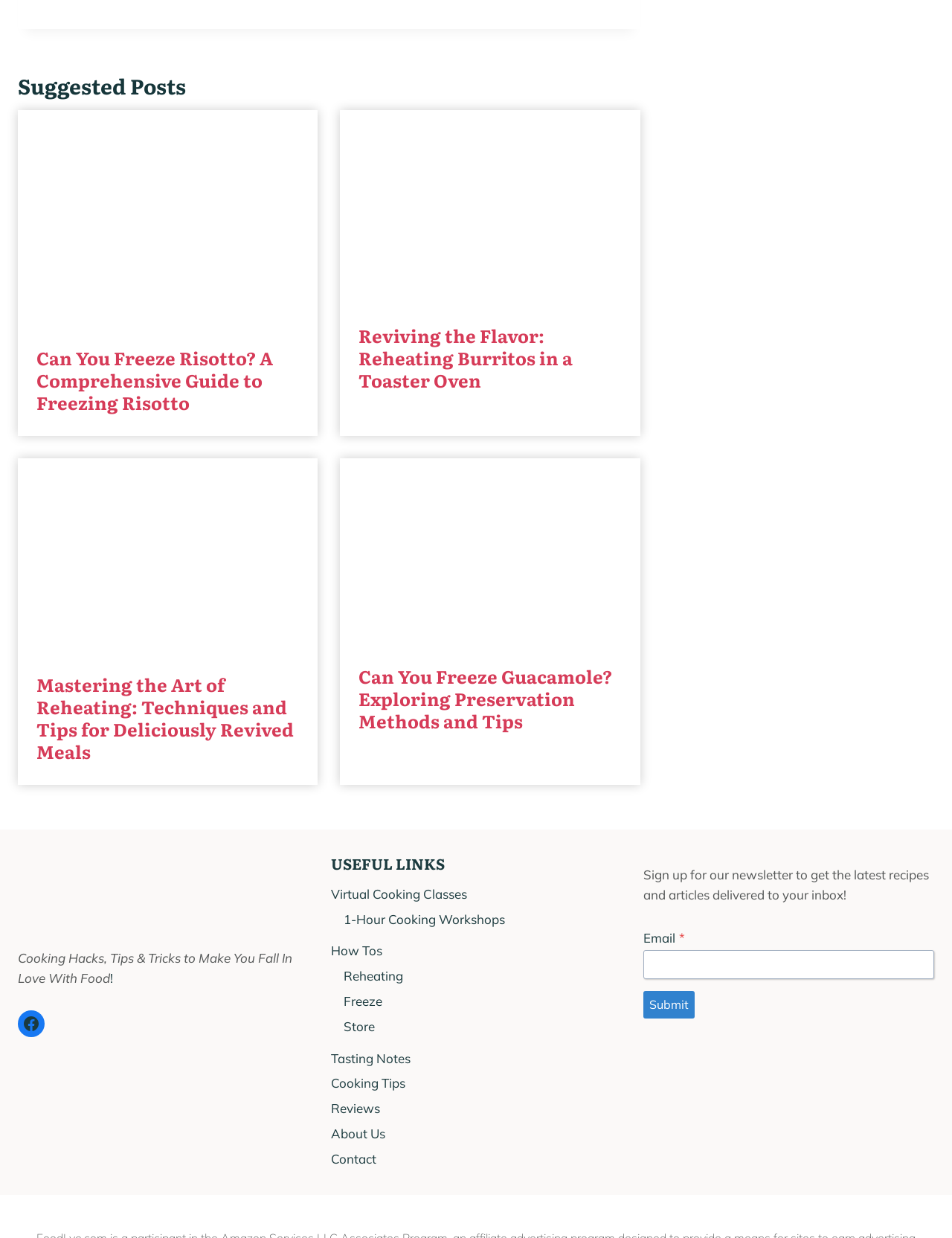Determine the bounding box for the UI element described here: "Reviews".

[0.347, 0.976, 0.653, 0.996]